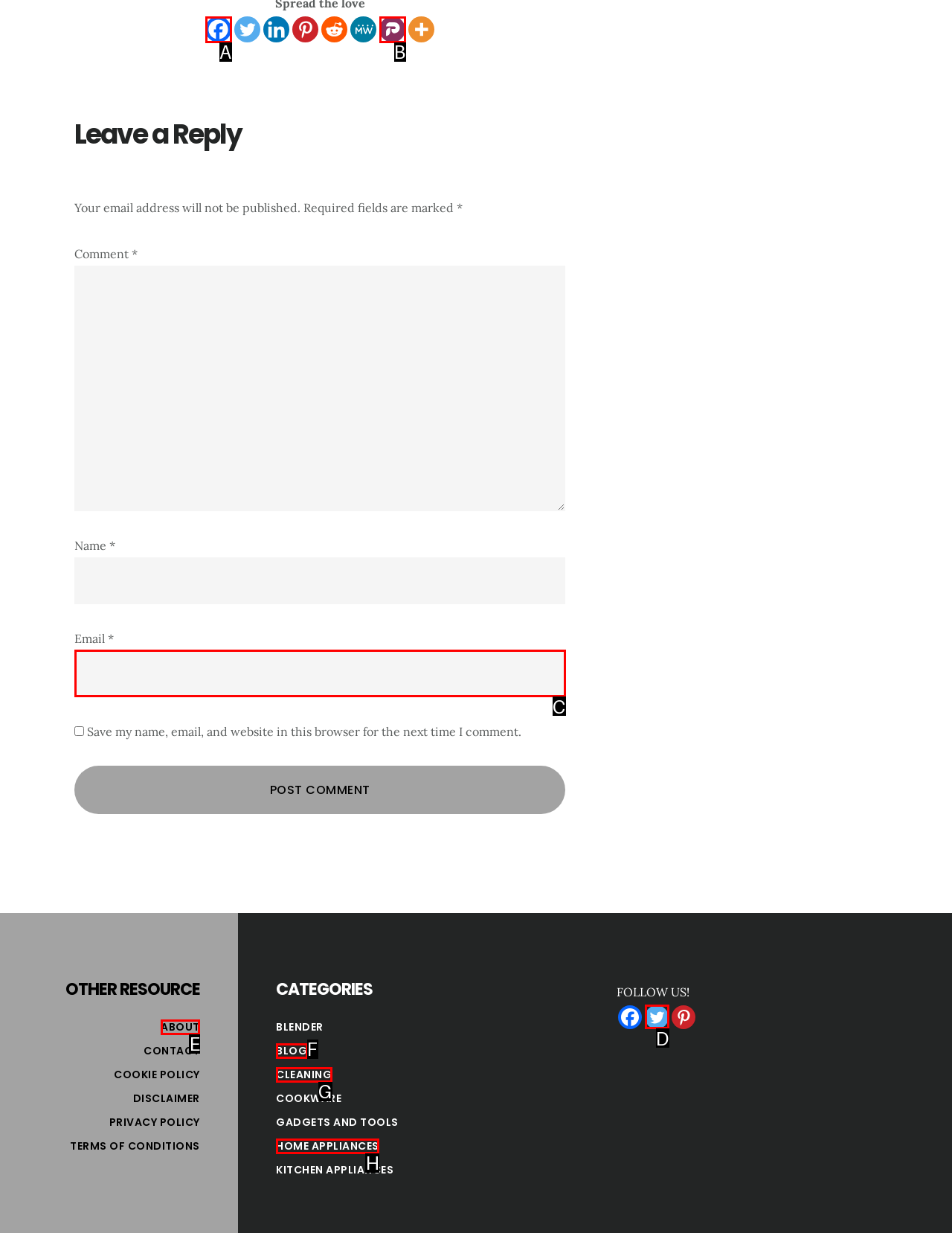Select the HTML element that needs to be clicked to perform the task: Click on the ABOUT link. Reply with the letter of the chosen option.

E